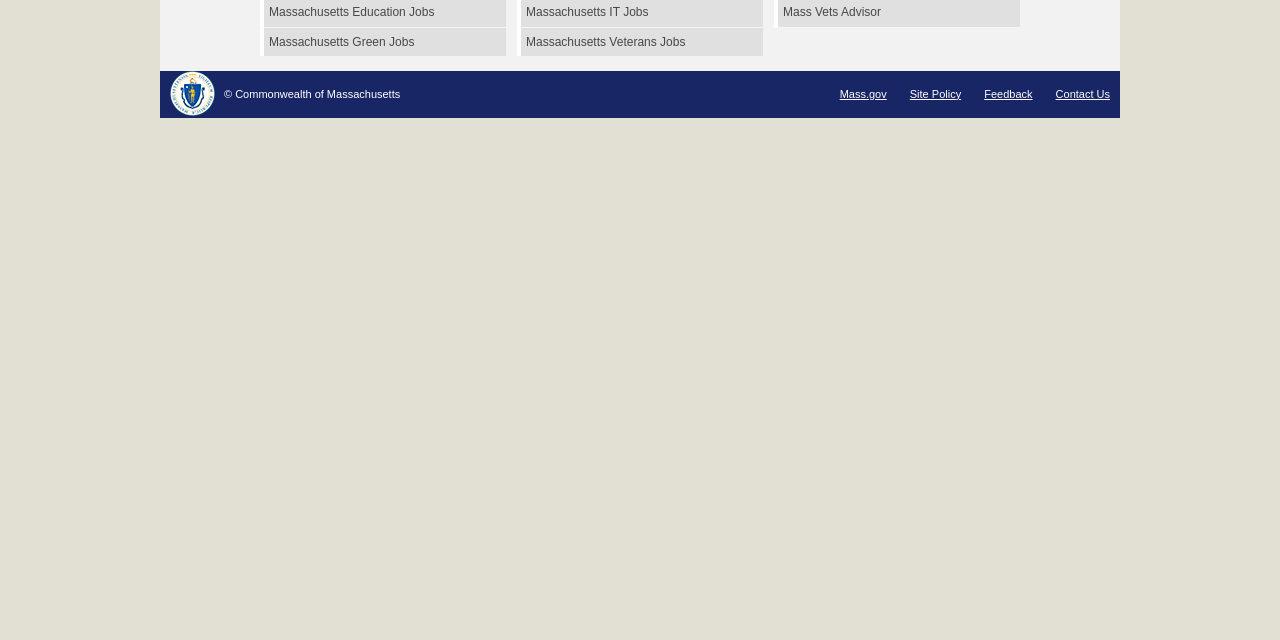Bounding box coordinates are to be given in the format (top-left x, top-left y, bottom-right x, bottom-right y). All values must be floating point numbers between 0 and 1. Provide the bounding box coordinate for the UI element described as: Submit

None